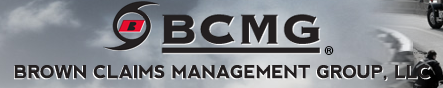Answer the question below using just one word or a short phrase: 
What is the color of the emblem?

Red